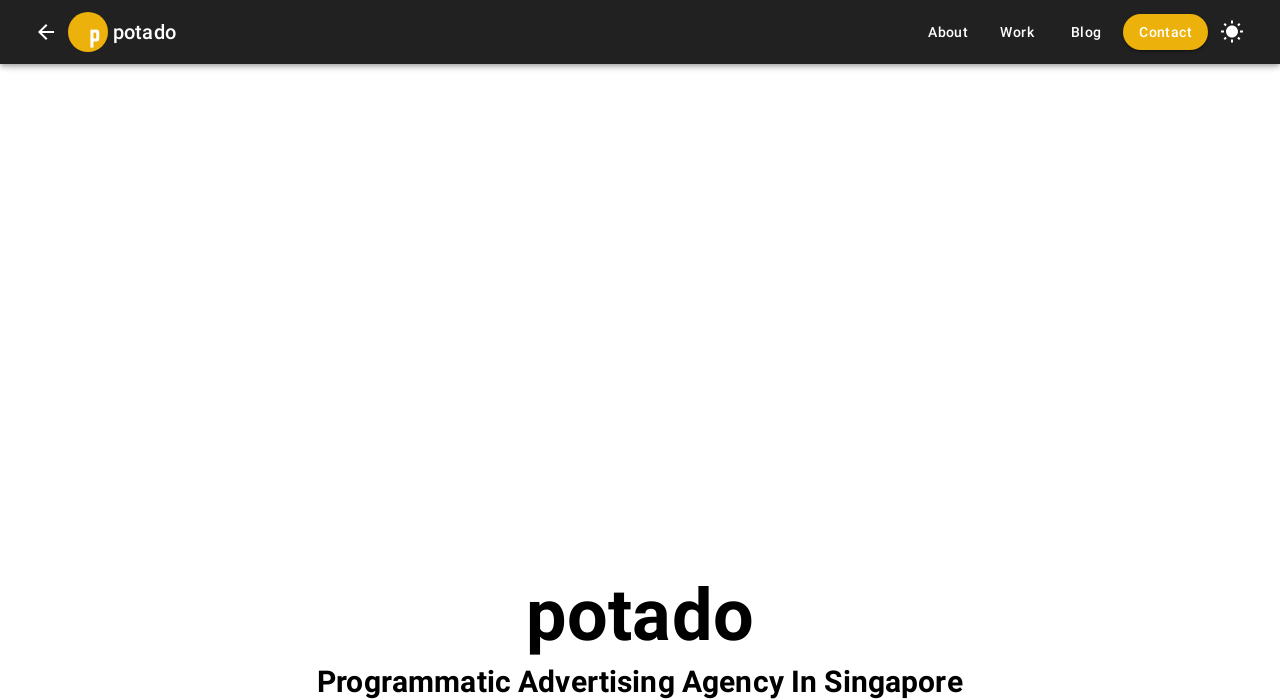Look at the image and write a detailed answer to the question: 
What is the first menu item?

I looked at the navigation menu and found that the first item is 'About', which is a link with a bounding box coordinate of [0.716, 0.02, 0.766, 0.072].